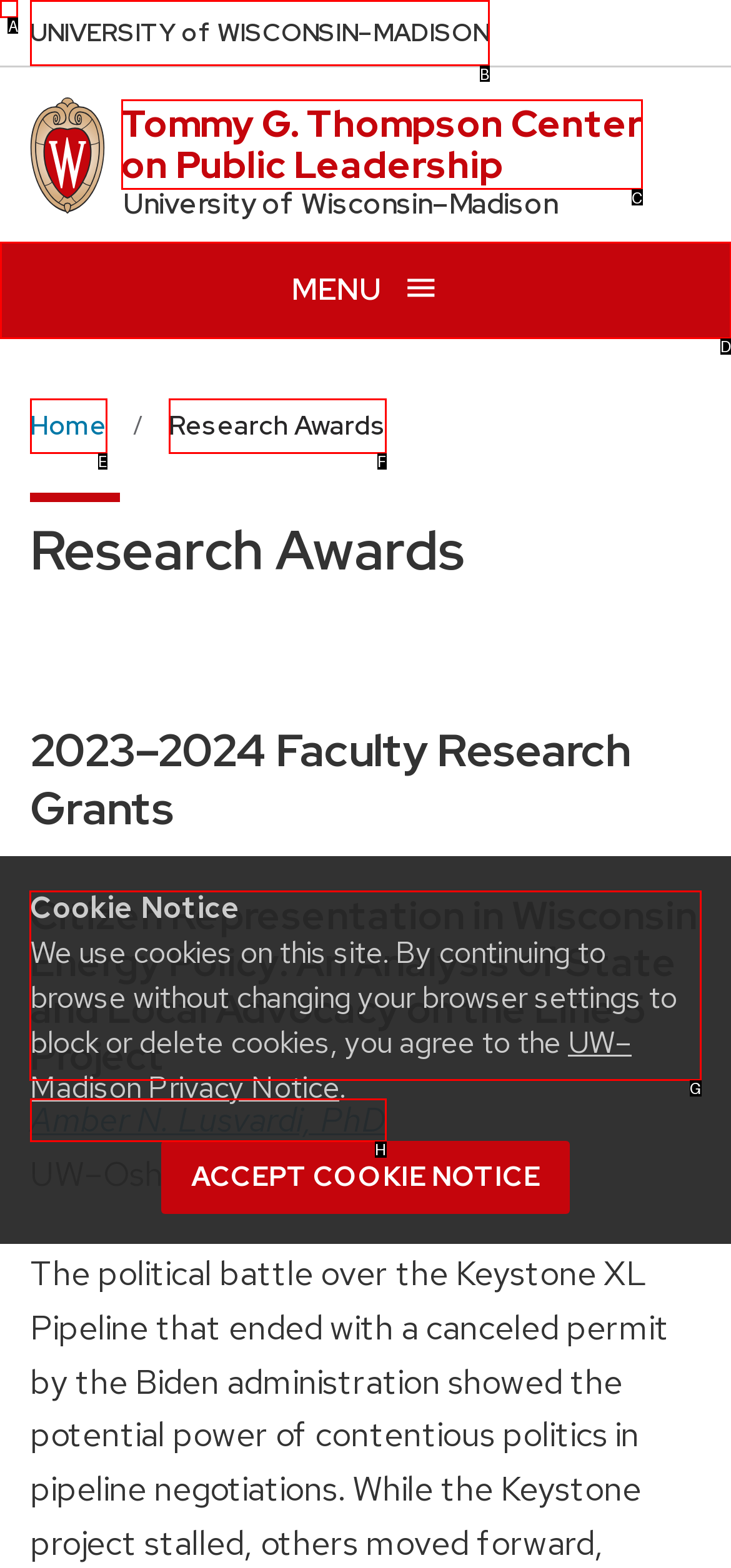For the task: Read about Citizen Representation in Wisconsin Energy Policy, identify the HTML element to click.
Provide the letter corresponding to the right choice from the given options.

G